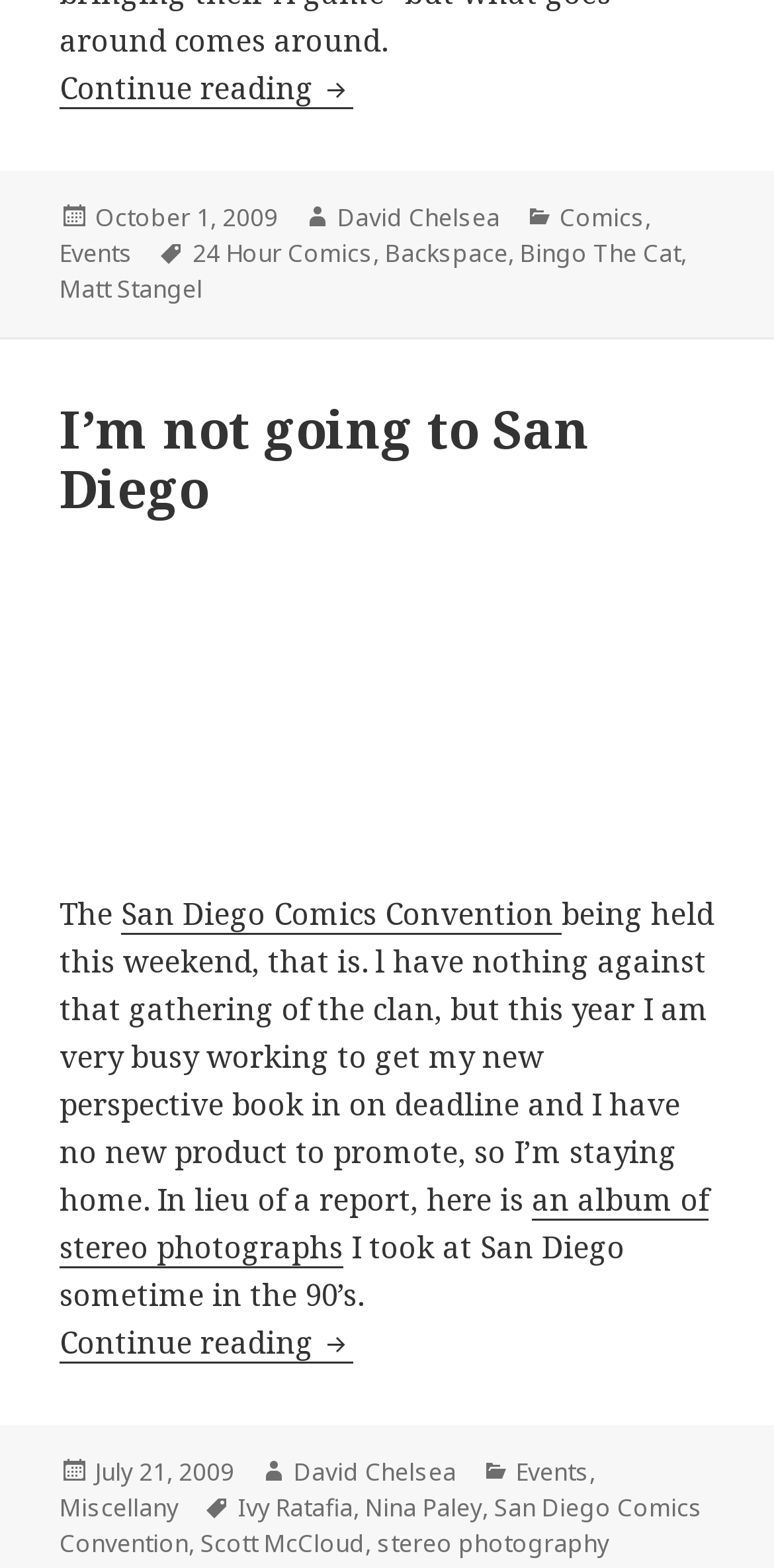Please determine the bounding box coordinates of the element to click on in order to accomplish the following task: "View the post from October 1, 2009". Ensure the coordinates are four float numbers ranging from 0 to 1, i.e., [left, top, right, bottom].

[0.123, 0.128, 0.359, 0.15]